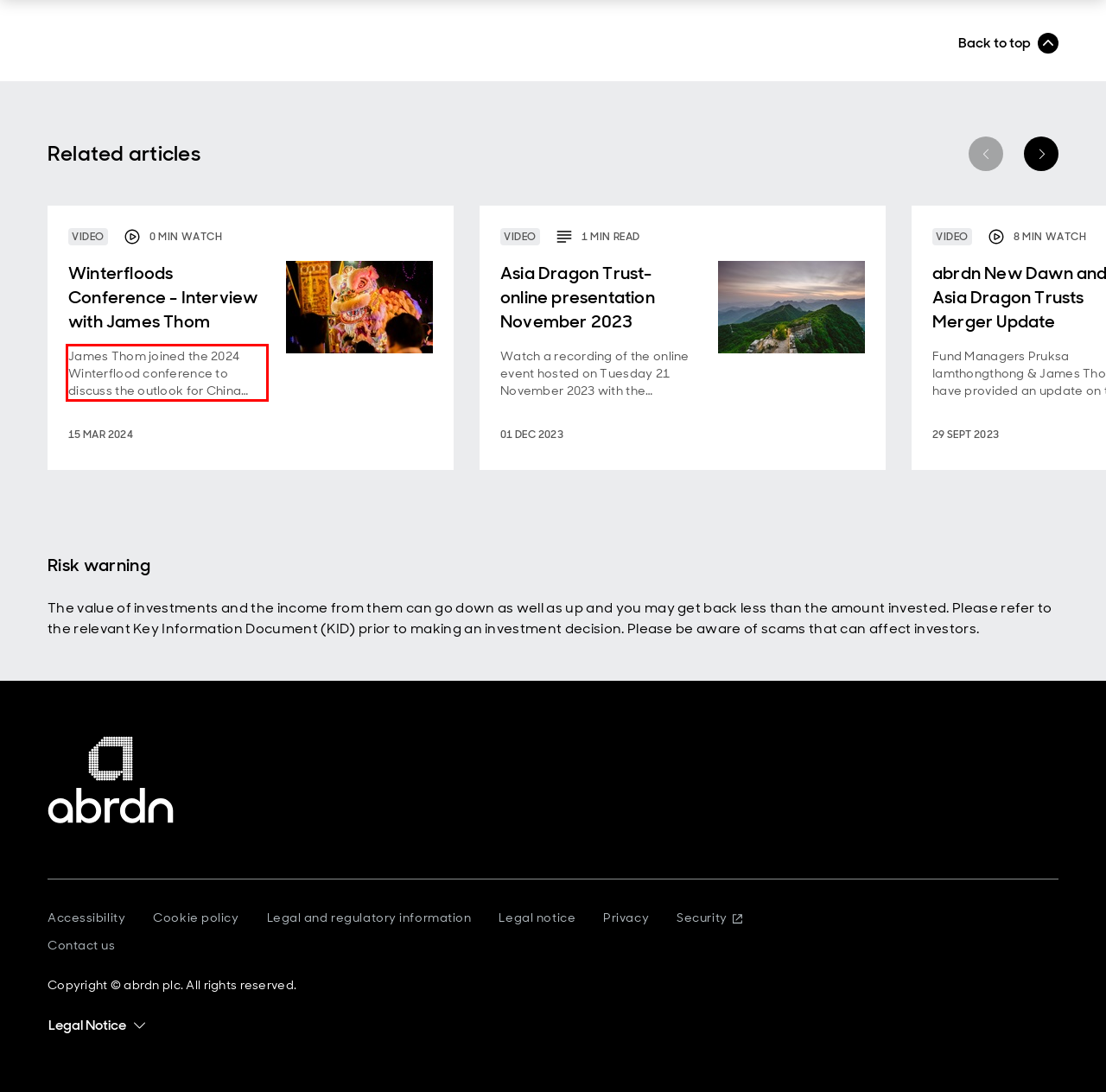You have a webpage screenshot with a red rectangle surrounding a UI element. Extract the text content from within this red bounding box.

James Thom joined the 2024 Winterflood conference to discuss the outlook for China and provide an update on Asian equities.